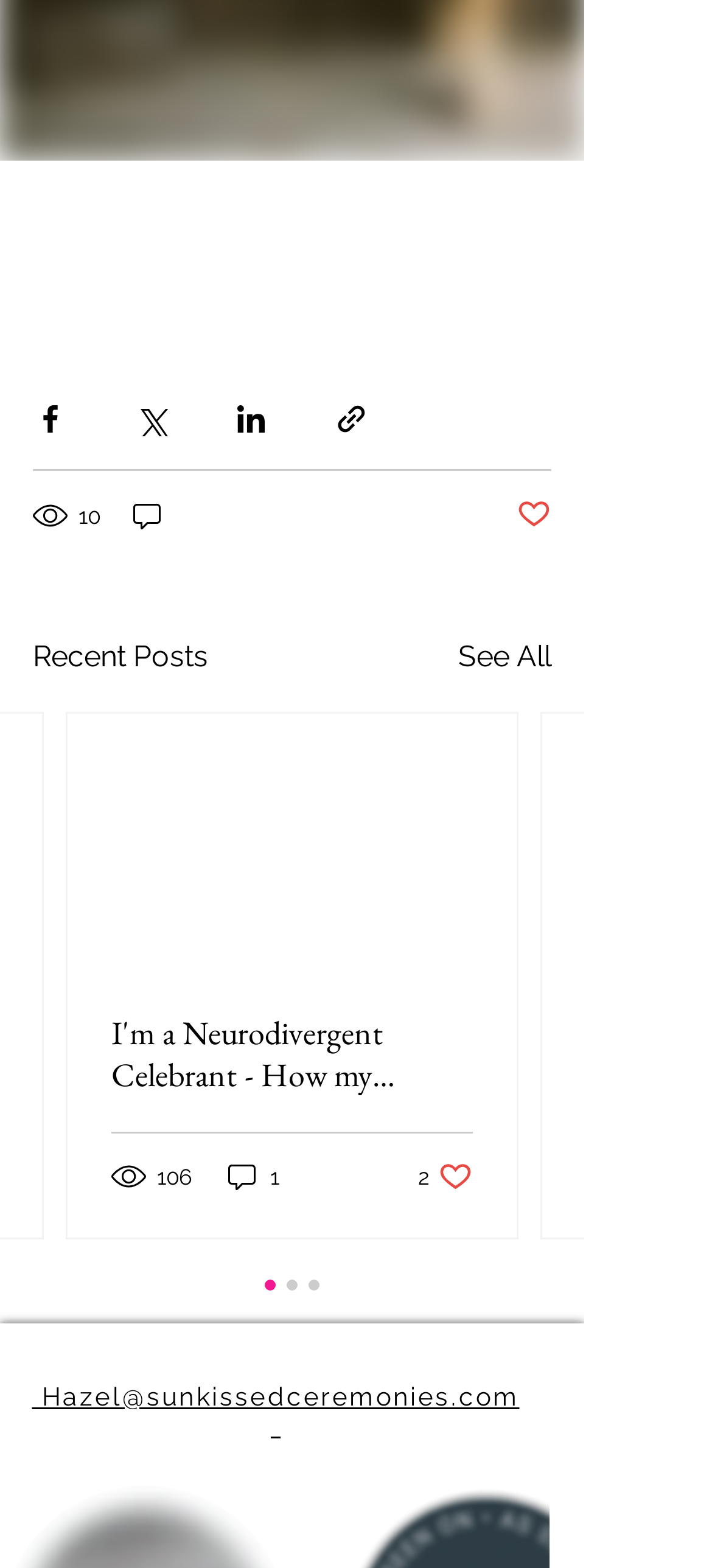Highlight the bounding box coordinates of the region I should click on to meet the following instruction: "Contact Hazel".

[0.045, 0.881, 0.729, 0.918]